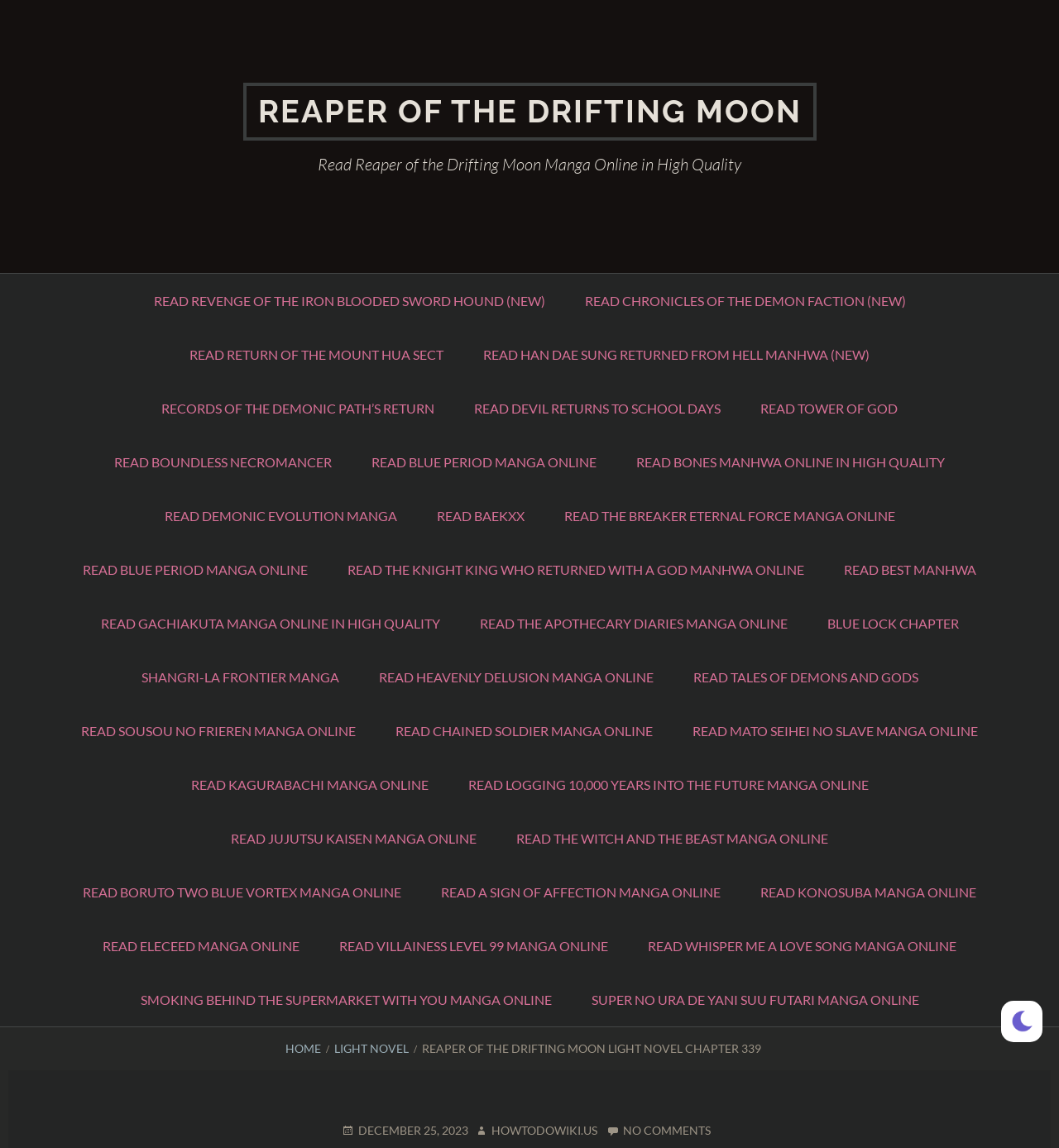Find the bounding box coordinates for the UI element that matches this description: "Read Tower of God".

[0.699, 0.332, 0.866, 0.379]